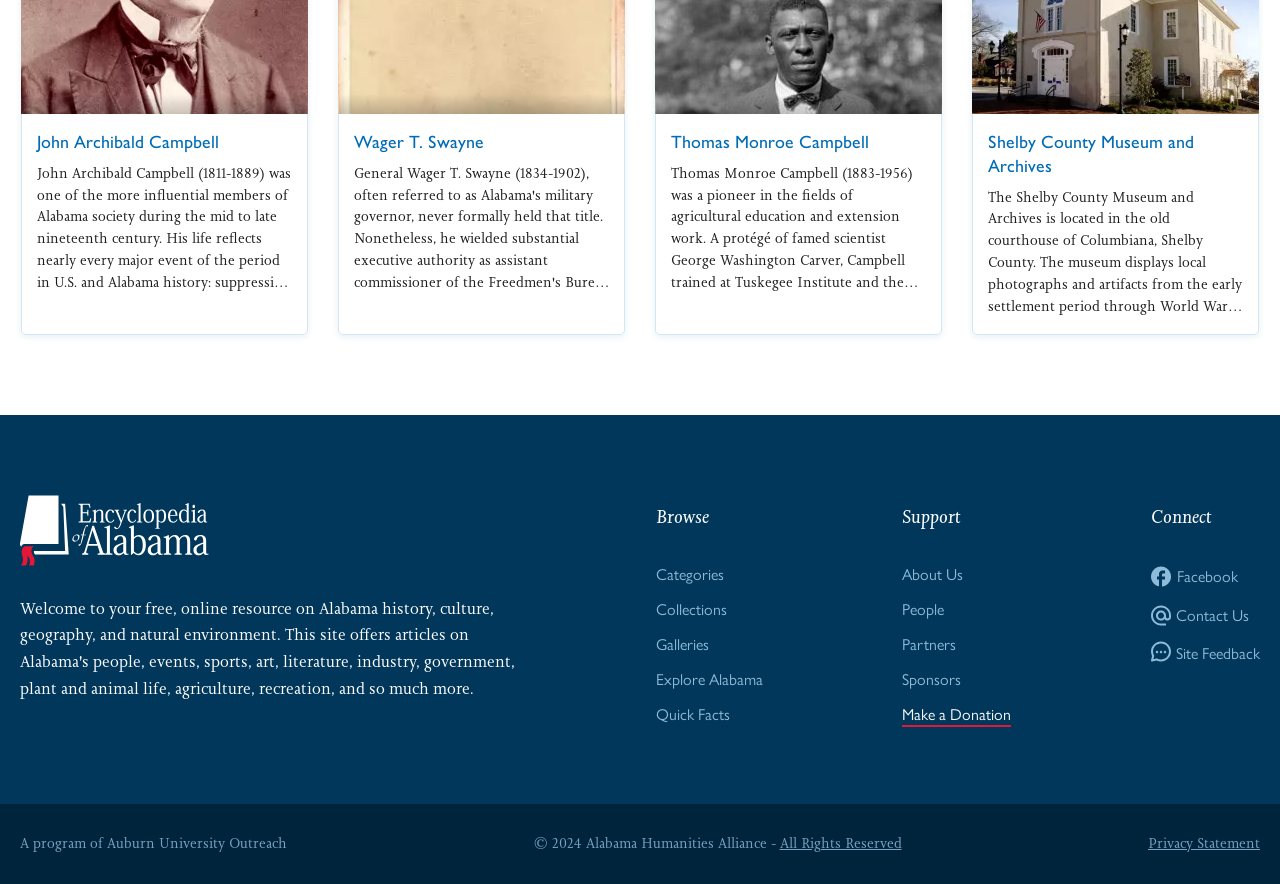Please respond to the question with a concise word or phrase:
What is the name of the program mentioned on the webpage?

A program of Auburn University Outreach